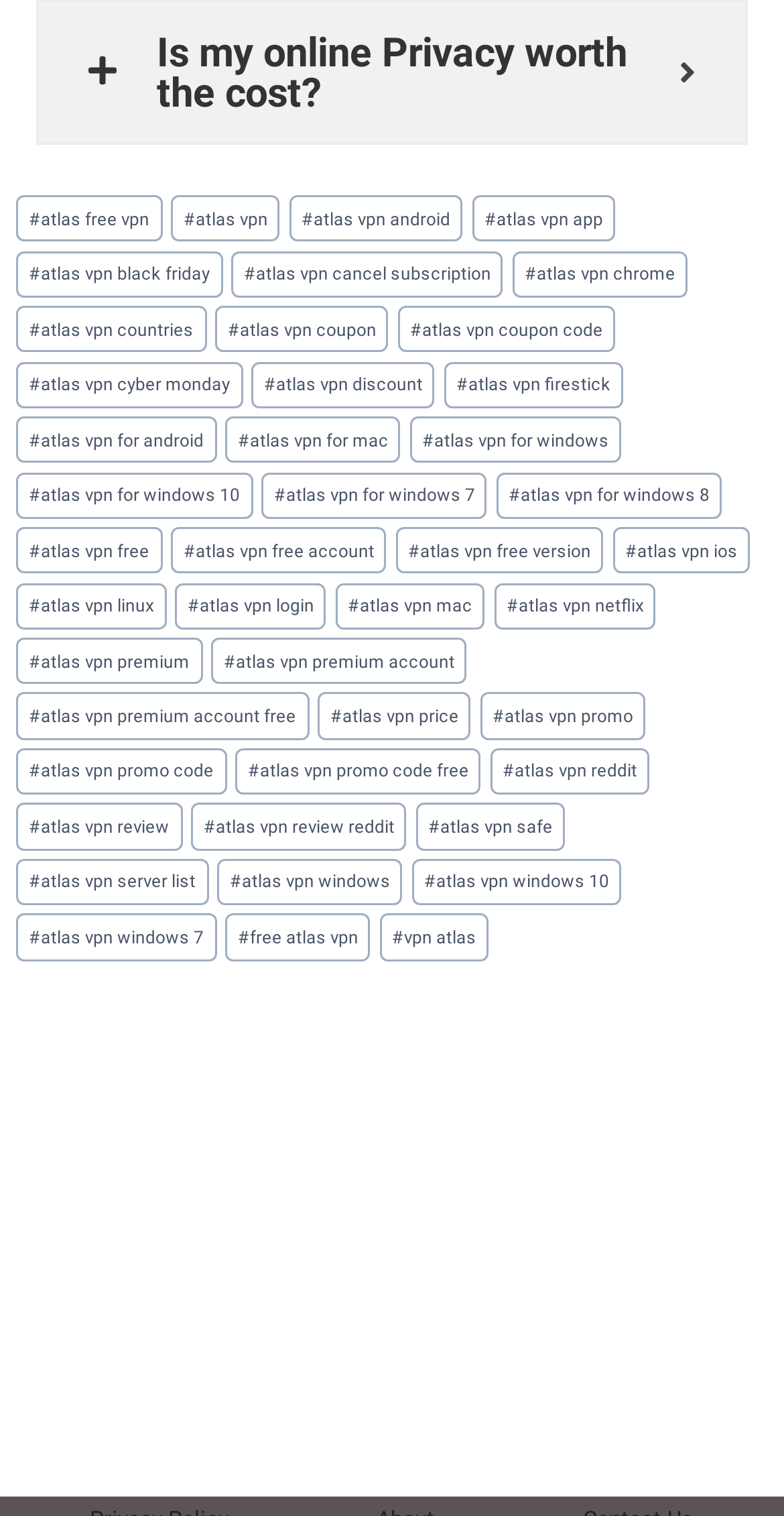Is there a link to Atlas VPN free account?
Respond to the question with a well-detailed and thorough answer.

I searched for links in the footer section that contain the text 'free account' and found a link with the text '#atlas vpn free account', which suggests that there is a link to Atlas VPN free account.